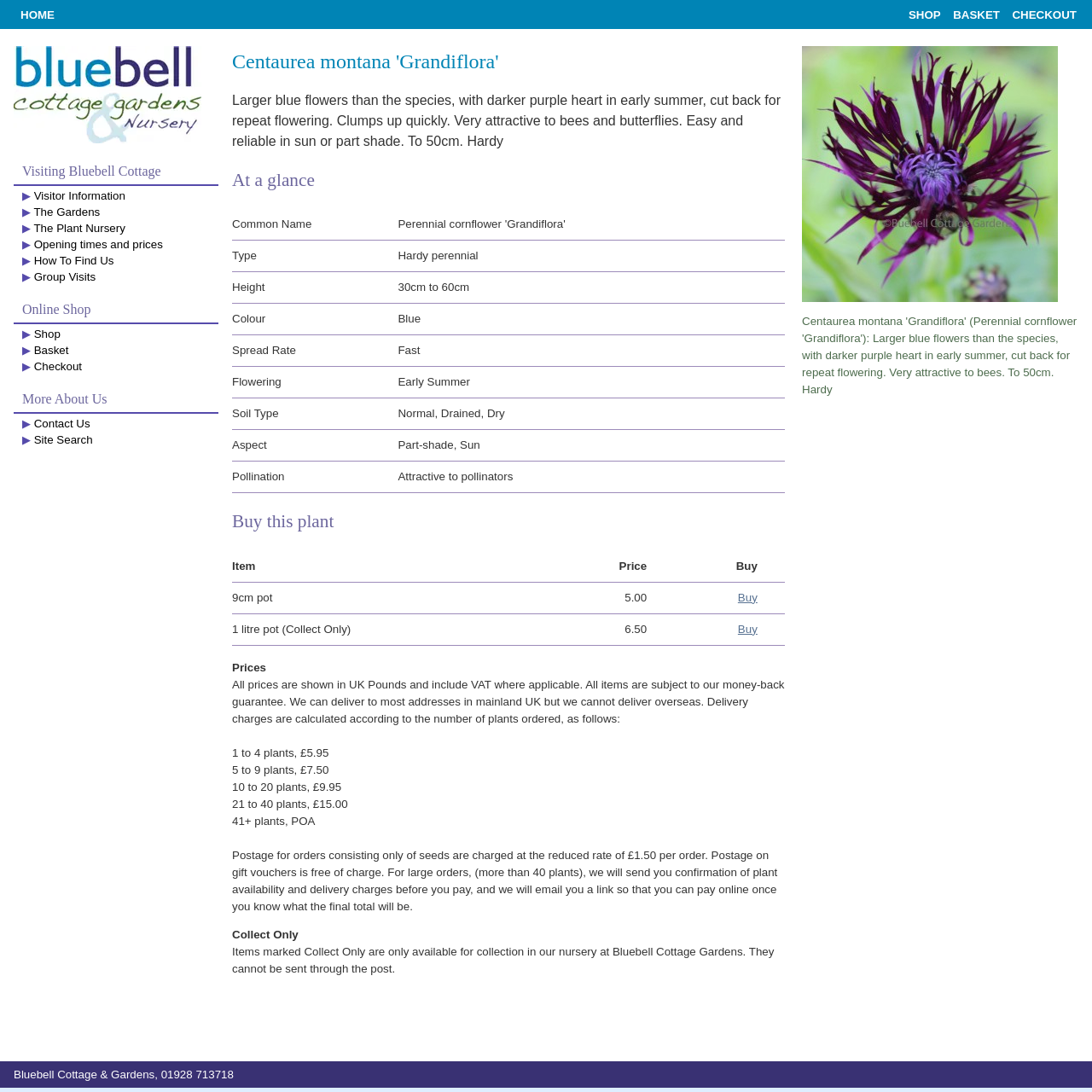Please identify the bounding box coordinates of where to click in order to follow the instruction: "Click 'Buy' for 1 litre pot".

[0.676, 0.57, 0.694, 0.582]